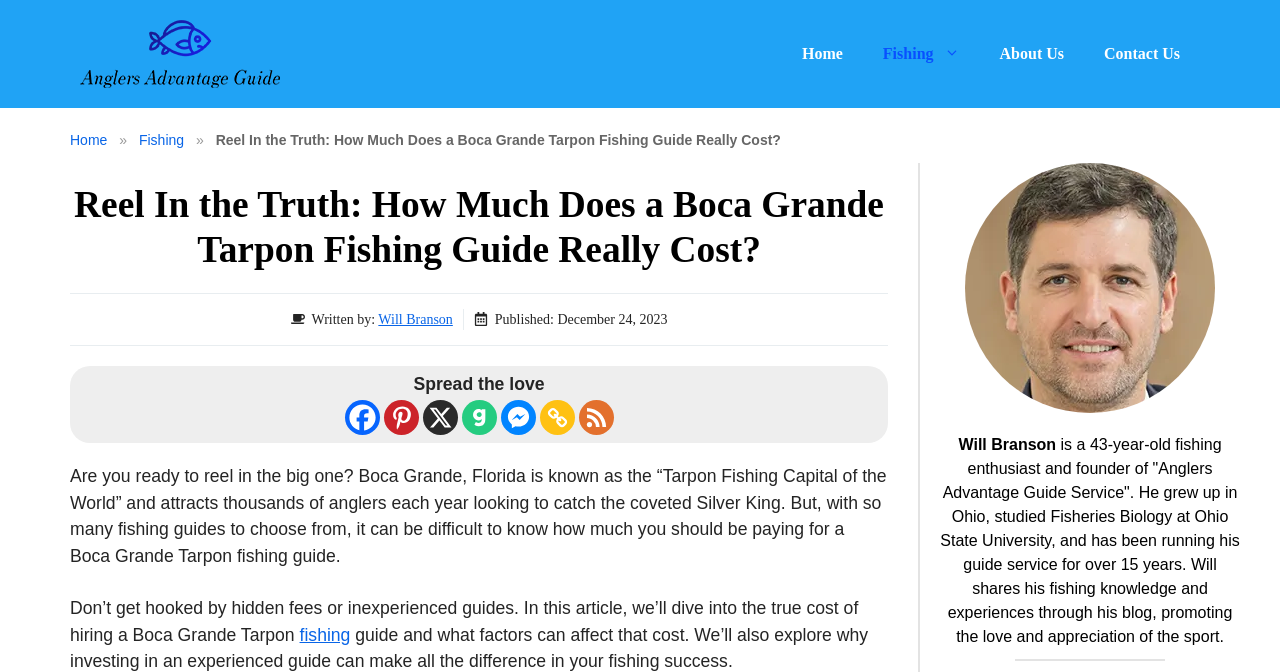Generate a detailed explanation of the webpage's features and information.

This webpage is about Boca Grande Tarpon fishing guides and their costs. At the top, there is a banner with the site's name, "Anglers Advantage Guide Service", accompanied by an image of the same name. Below the banner, there is a primary navigation menu with links to "Home", "Fishing", "About Us", and "Contact Us".

On the left side, there is a breadcrumbs navigation menu showing the current page's location, with links to "Home" and "Fishing". Next to the breadcrumbs, there is a heading that reads "Reel In the Truth: How Much Does a Boca Grande Tarpon Fishing Guide Really Cost?".

Below the heading, there is a section with the author's name, "Will Branson", and the publication date, "December 24, 2023". The main content of the page starts with a brief introduction to Boca Grande, Florida, known as the "Tarpon Fishing Capital of the World", and the challenges of choosing a fishing guide. The text then dives into the true cost of hiring a Boca Grande Tarpon fishing guide and the factors that affect that cost.

On the right side, there are social media links to share the article, including Facebook, Pinterest, Gab, and others. There are also two complementary sections, one with an image and the other with a brief bio of the author, Will Branson, including his background and experience as a fishing enthusiast and founder of "Anglers Advantage Guide Service".